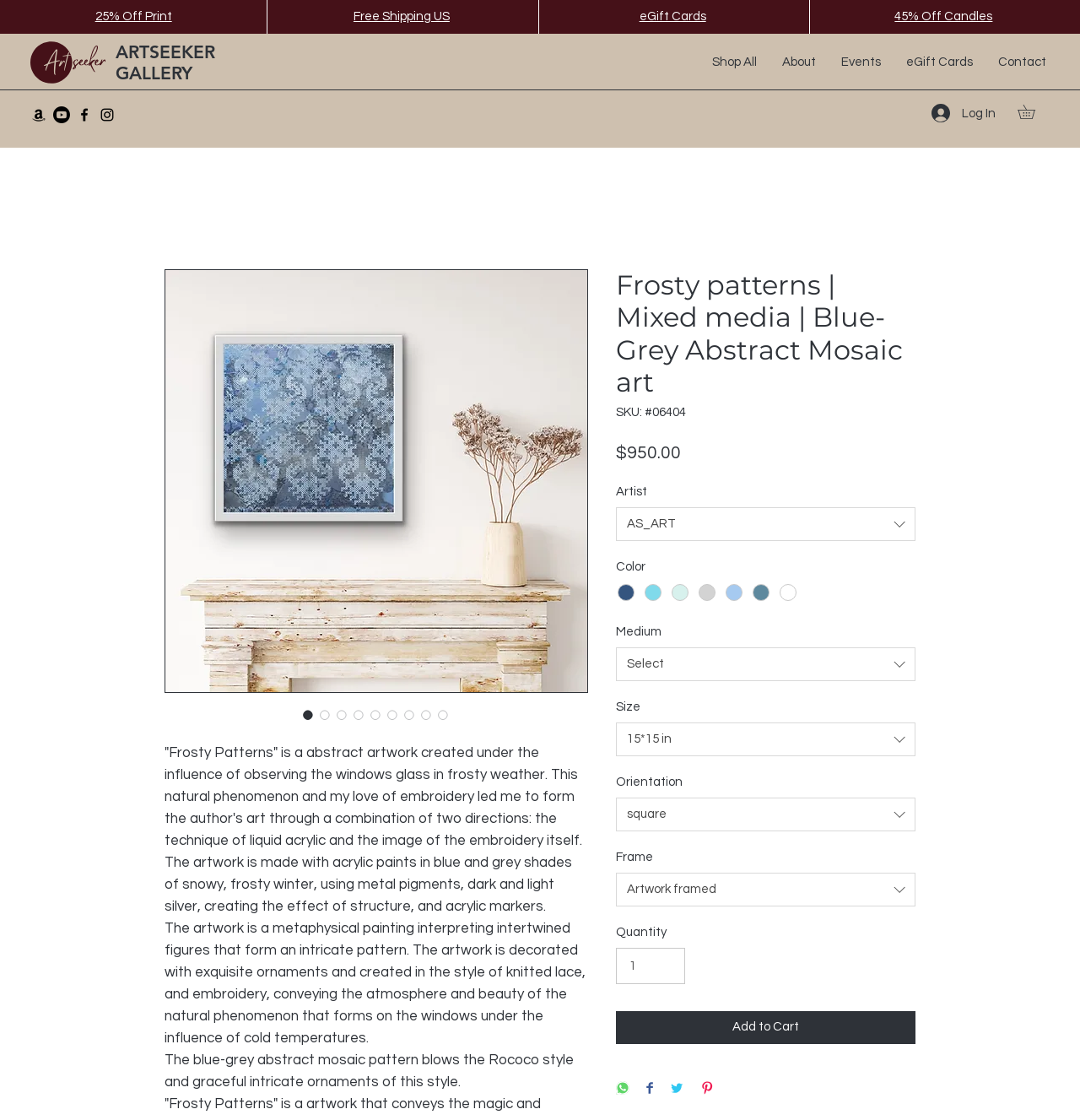Determine the bounding box of the UI element mentioned here: "About". The coordinates must be in the format [left, top, right, bottom] with values ranging from 0 to 1.

[0.712, 0.037, 0.767, 0.075]